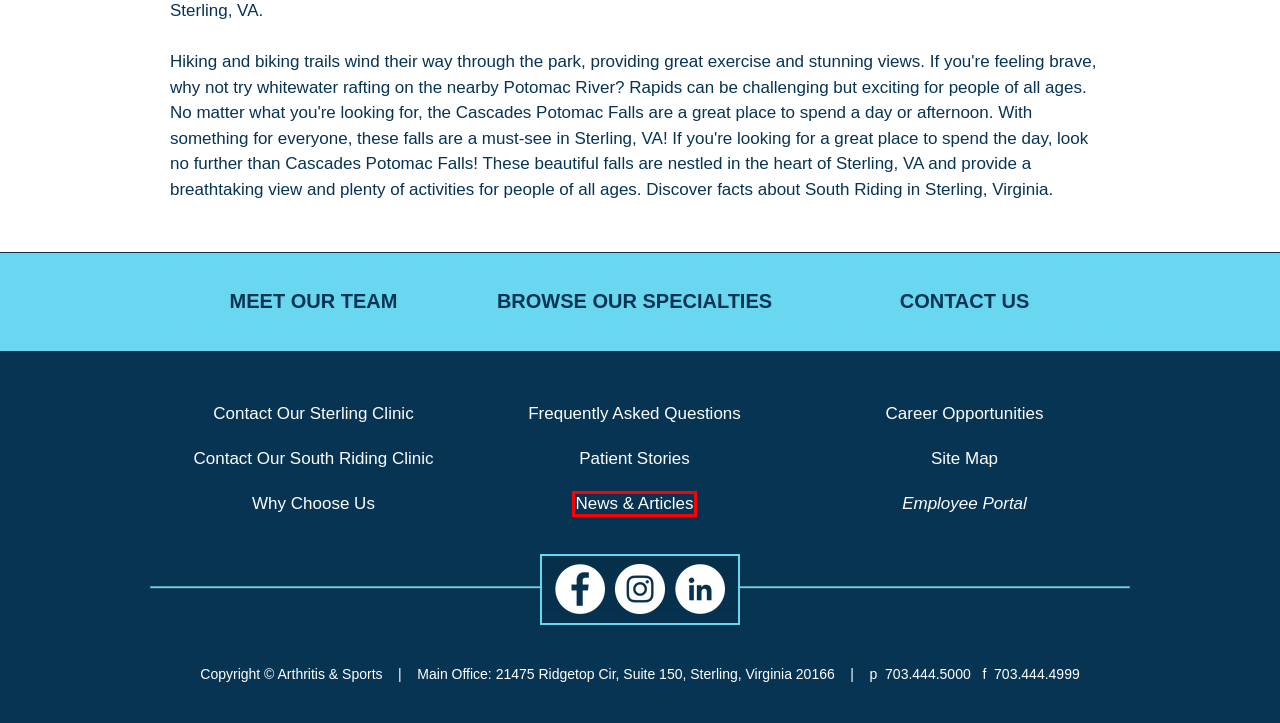Look at the screenshot of a webpage where a red bounding box surrounds a UI element. Your task is to select the best-matching webpage description for the new webpage after you click the element within the bounding box. The available options are:
A. Site Map | arthritisandsports
B. Patient Stories | Arthritis & Sports
C. Arthritis & Sports | Employee Page
D. Career Opportunities | Arthritis & Sports
E. News & Articles | Arthritis & Sports
F. South Riding in Sterling, Virginia | arthritisandsports
G. Why Choose Us | Arthritis & Sports
H. FAQs | Arthritis & Sports

E